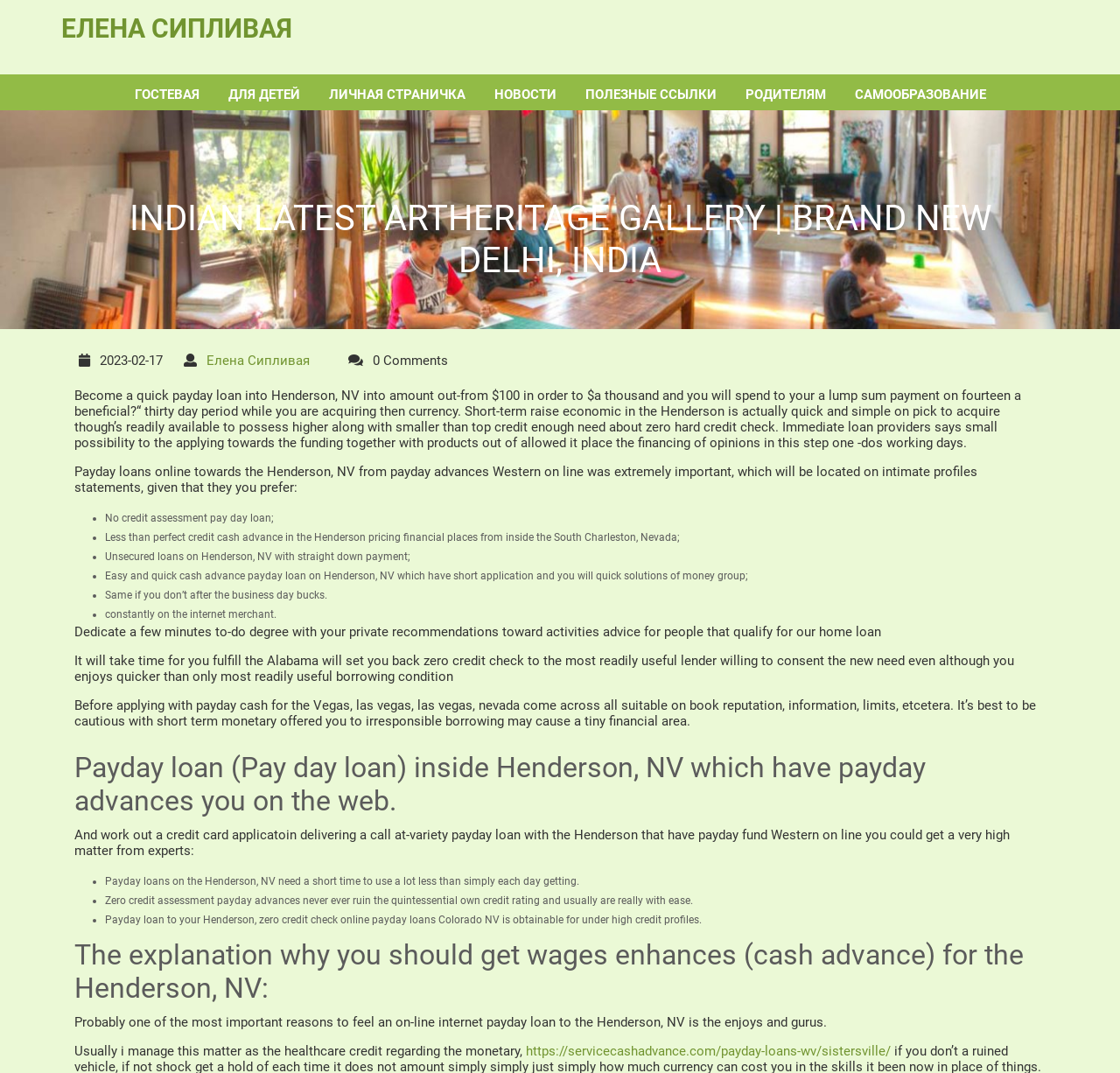Determine the bounding box coordinates for the area that should be clicked to carry out the following instruction: "Click https://servicecashadvance.com/payday-loans-wv/sistersville/ link".

[0.47, 0.972, 0.795, 0.987]